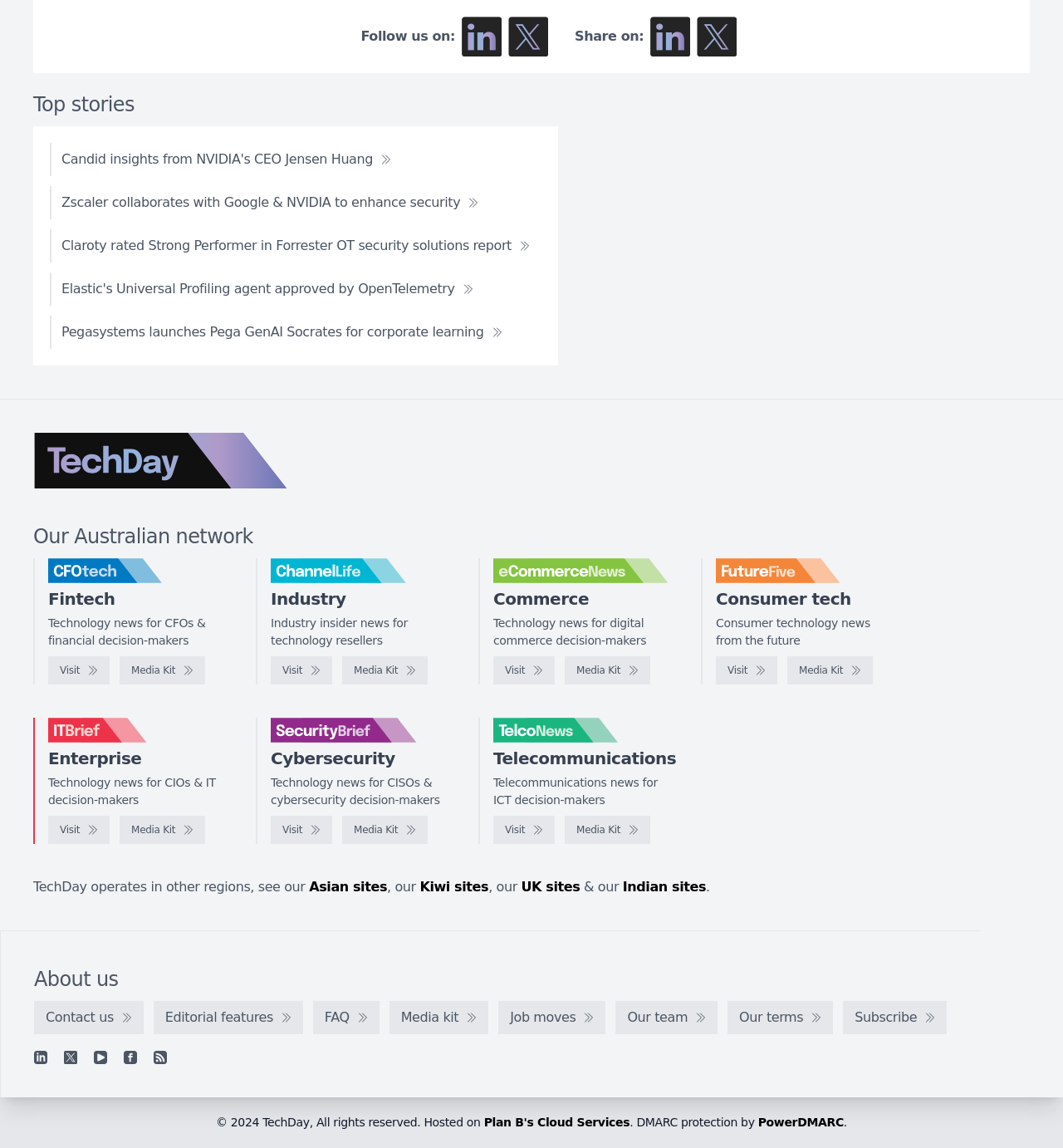Locate the coordinates of the bounding box for the clickable region that fulfills this instruction: "Visit TechDay".

[0.045, 0.572, 0.103, 0.596]